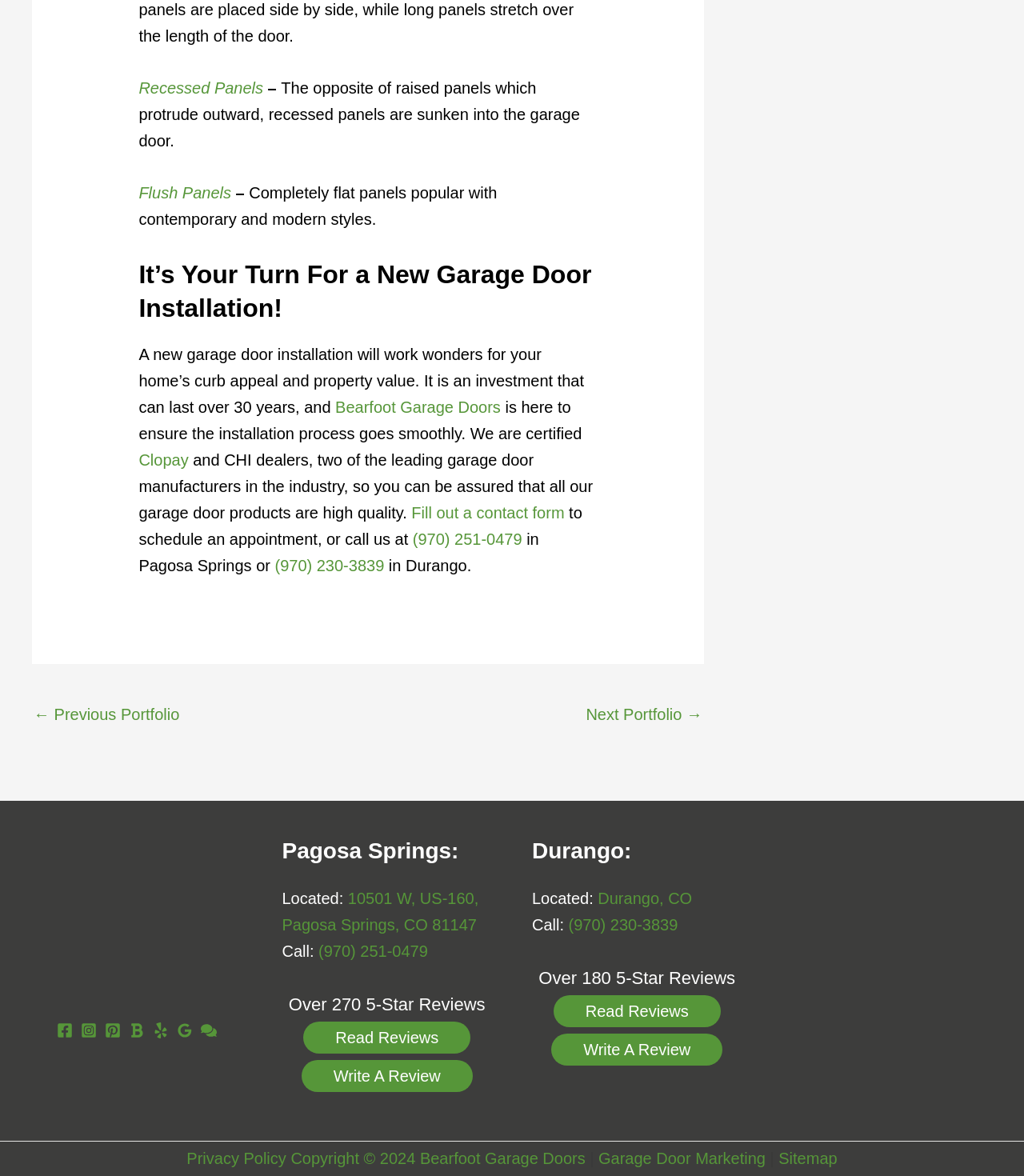Please mark the bounding box coordinates of the area that should be clicked to carry out the instruction: "Call (970) 251-0479".

[0.403, 0.451, 0.51, 0.466]